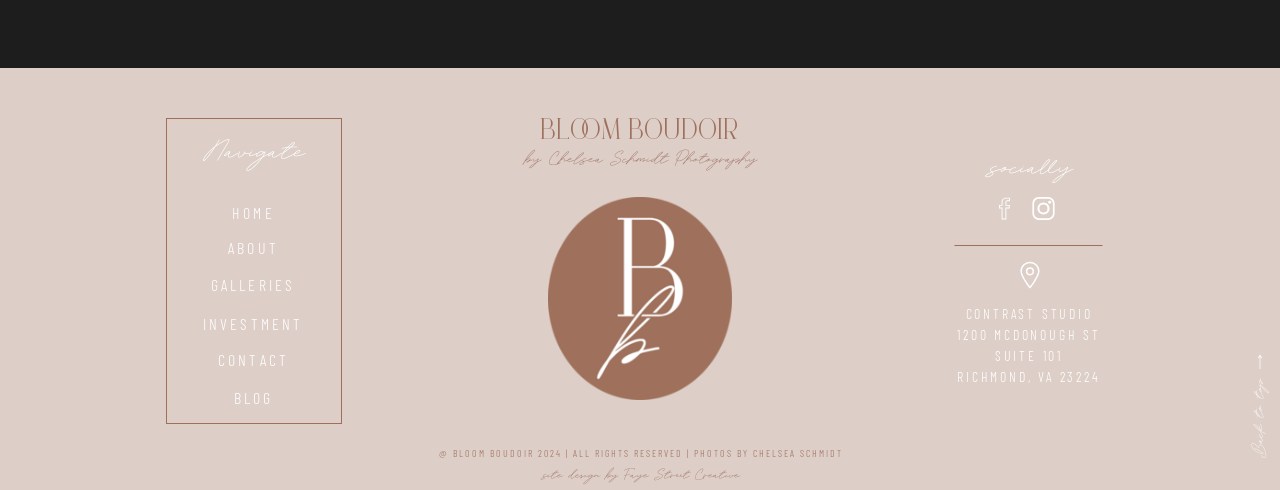Respond to the question below with a single word or phrase:
How many links are in the navigation menu?

7